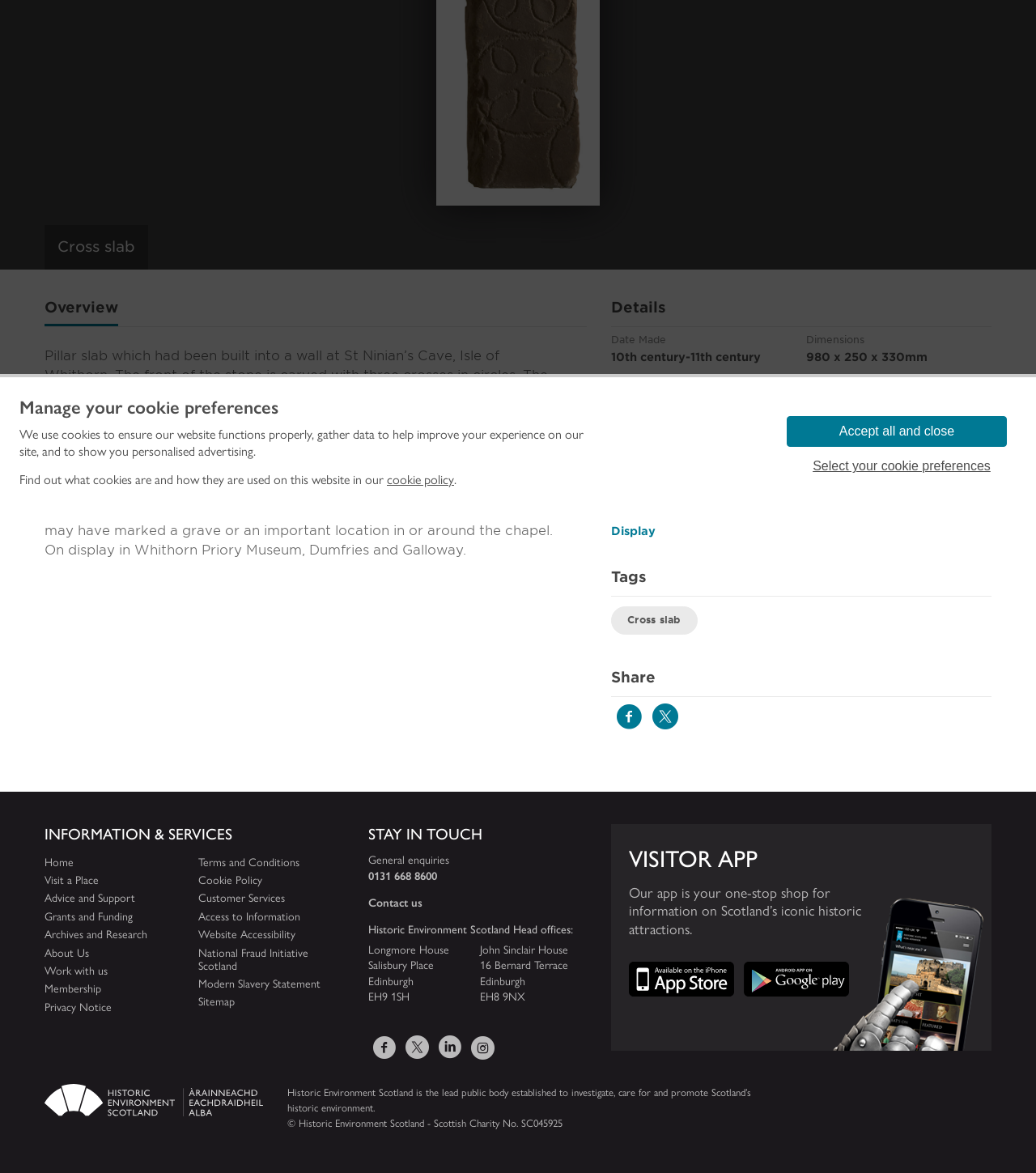Determine the bounding box for the UI element described here: "Blog".

None